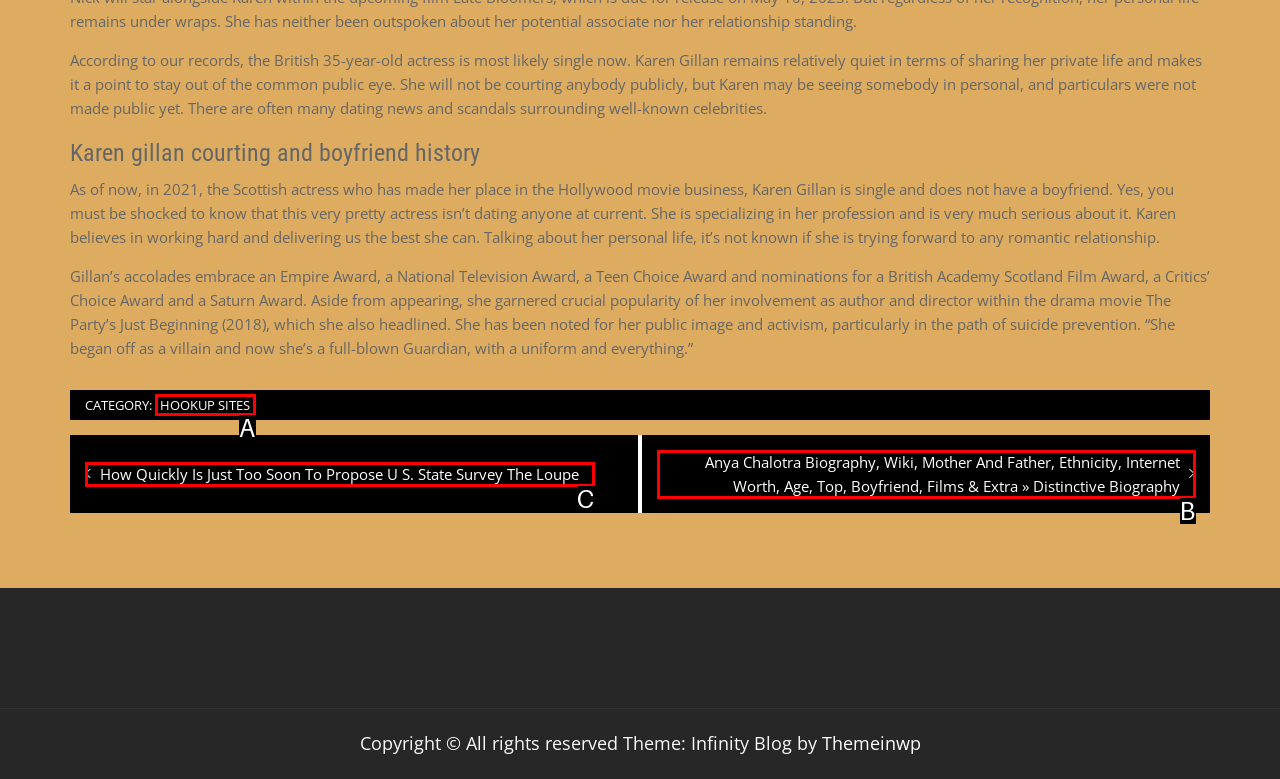Determine which HTML element matches the given description: Hookup Sites. Provide the corresponding option's letter directly.

A